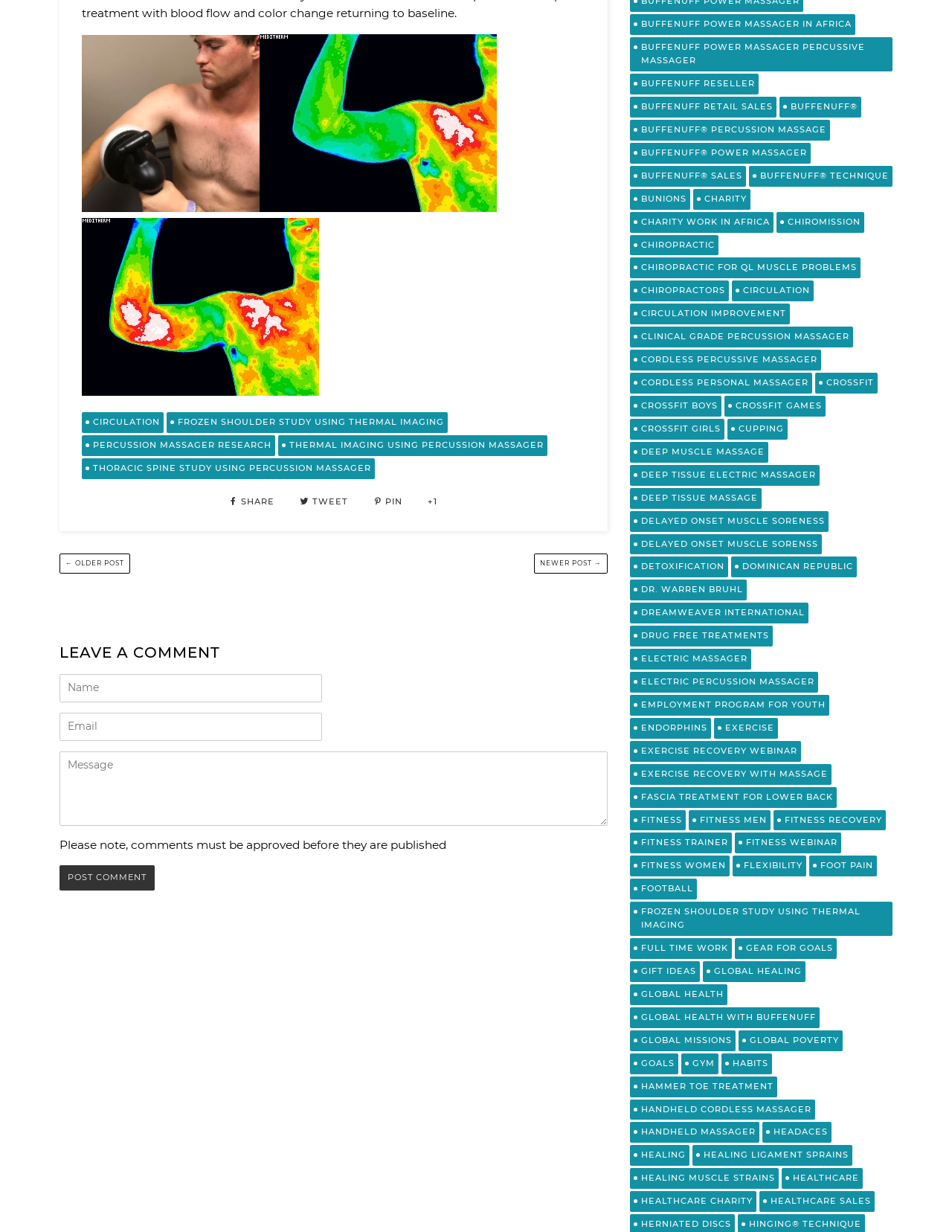Please locate the bounding box coordinates of the element that should be clicked to achieve the given instruction: "Click on the 'BUFFENUFF POWER MASSAGER IN AFRICA' link".

[0.661, 0.012, 0.898, 0.029]